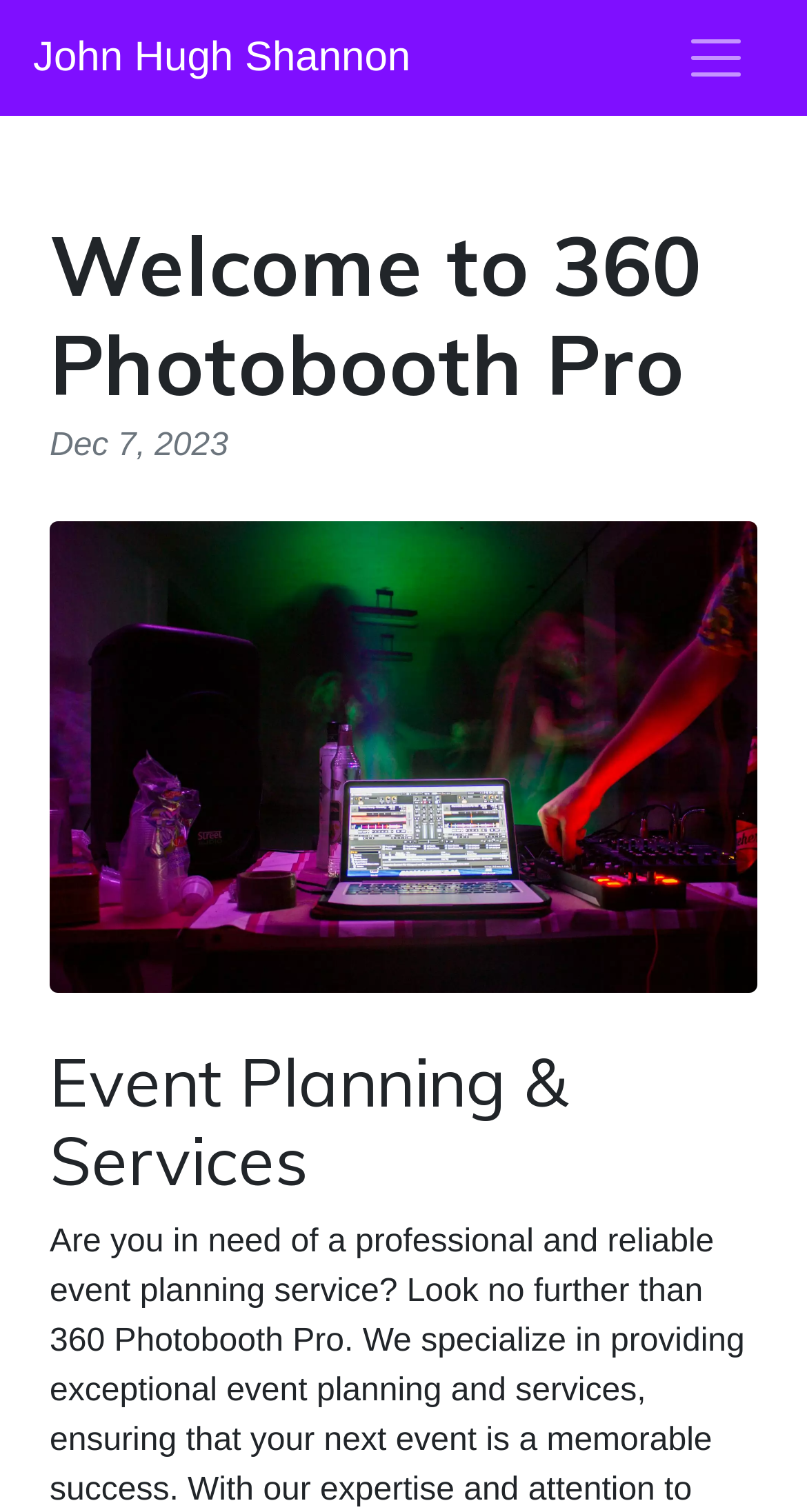What is the date mentioned on the webpage?
Based on the image, provide your answer in one word or phrase.

Dec 7, 2023